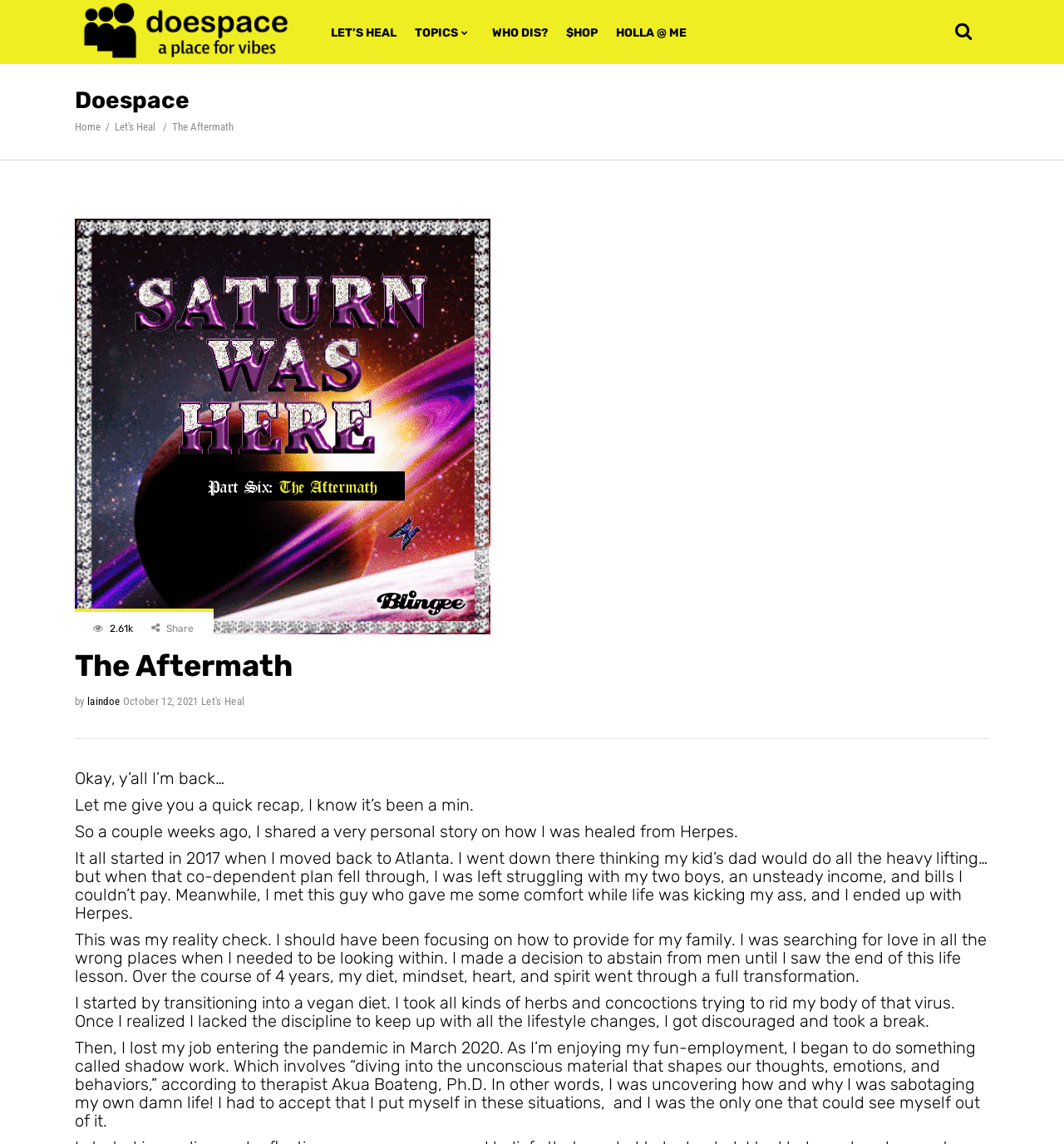Answer the following in one word or a short phrase: 
What is the author's name?

laindoe